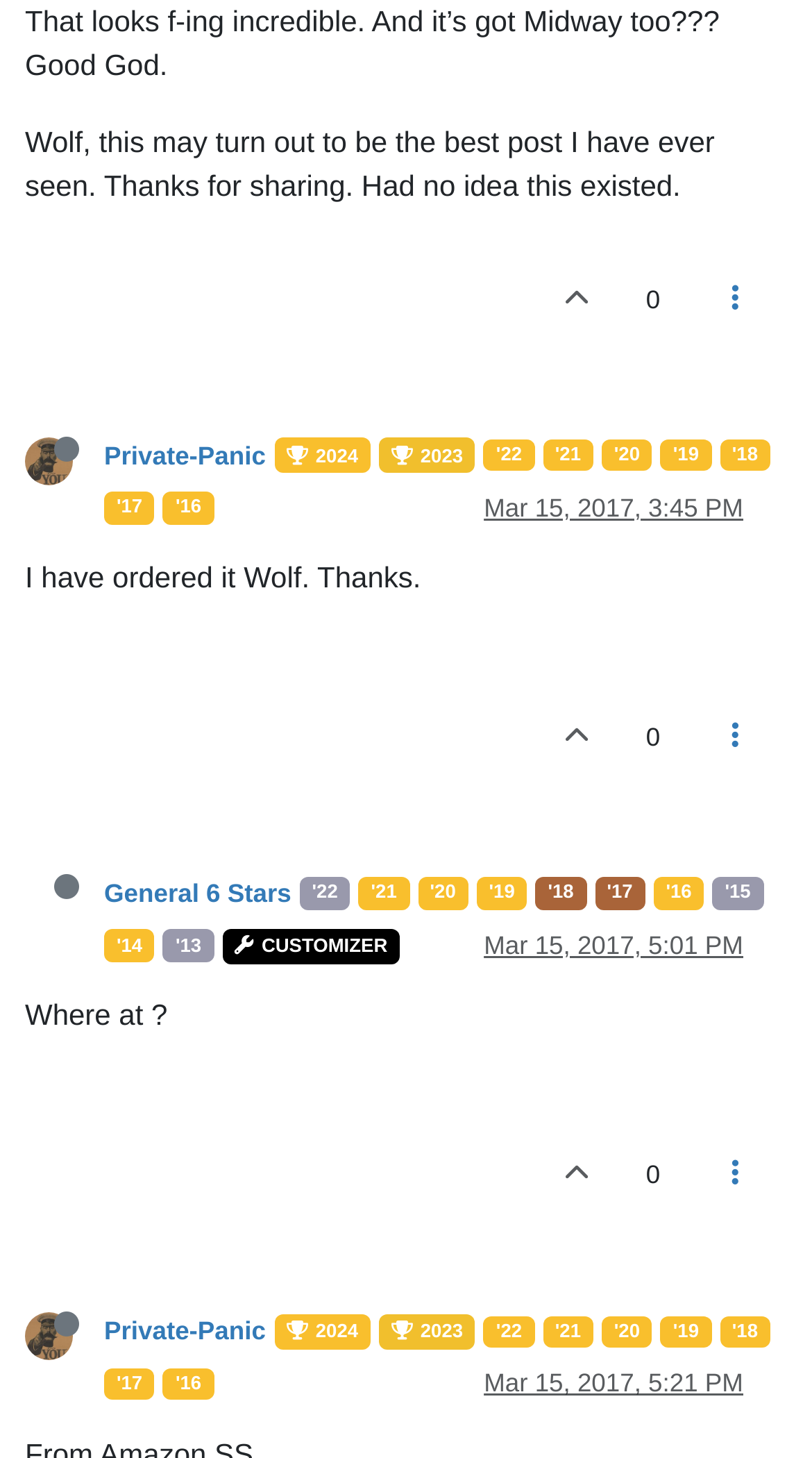Determine the bounding box coordinates of the area to click in order to meet this instruction: "View Private-Panic's profile".

[0.031, 0.302, 0.128, 0.325]